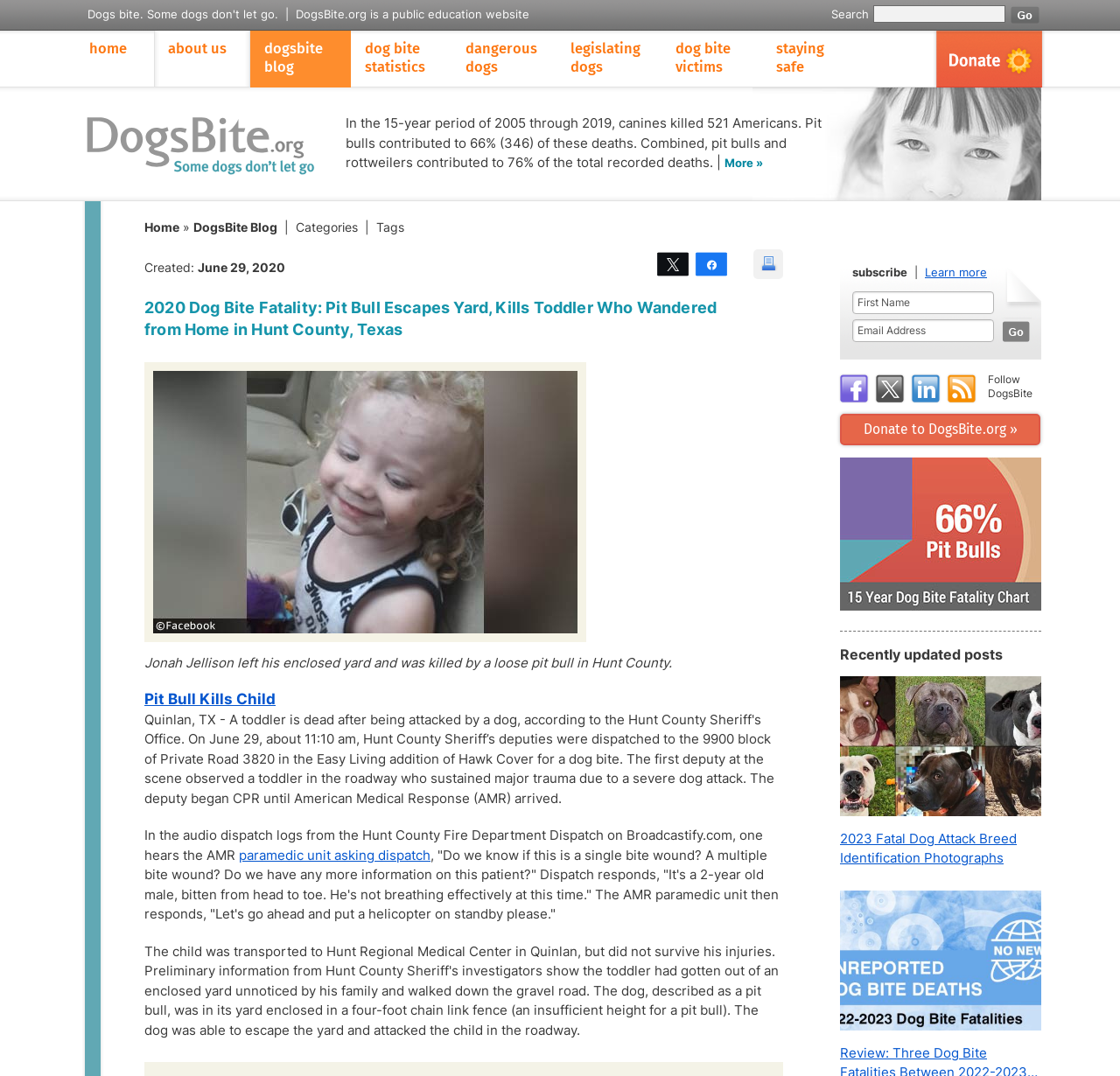What is the name of the toddler killed by a pit bull?
Please provide a single word or phrase as your answer based on the image.

Jonah Jellison